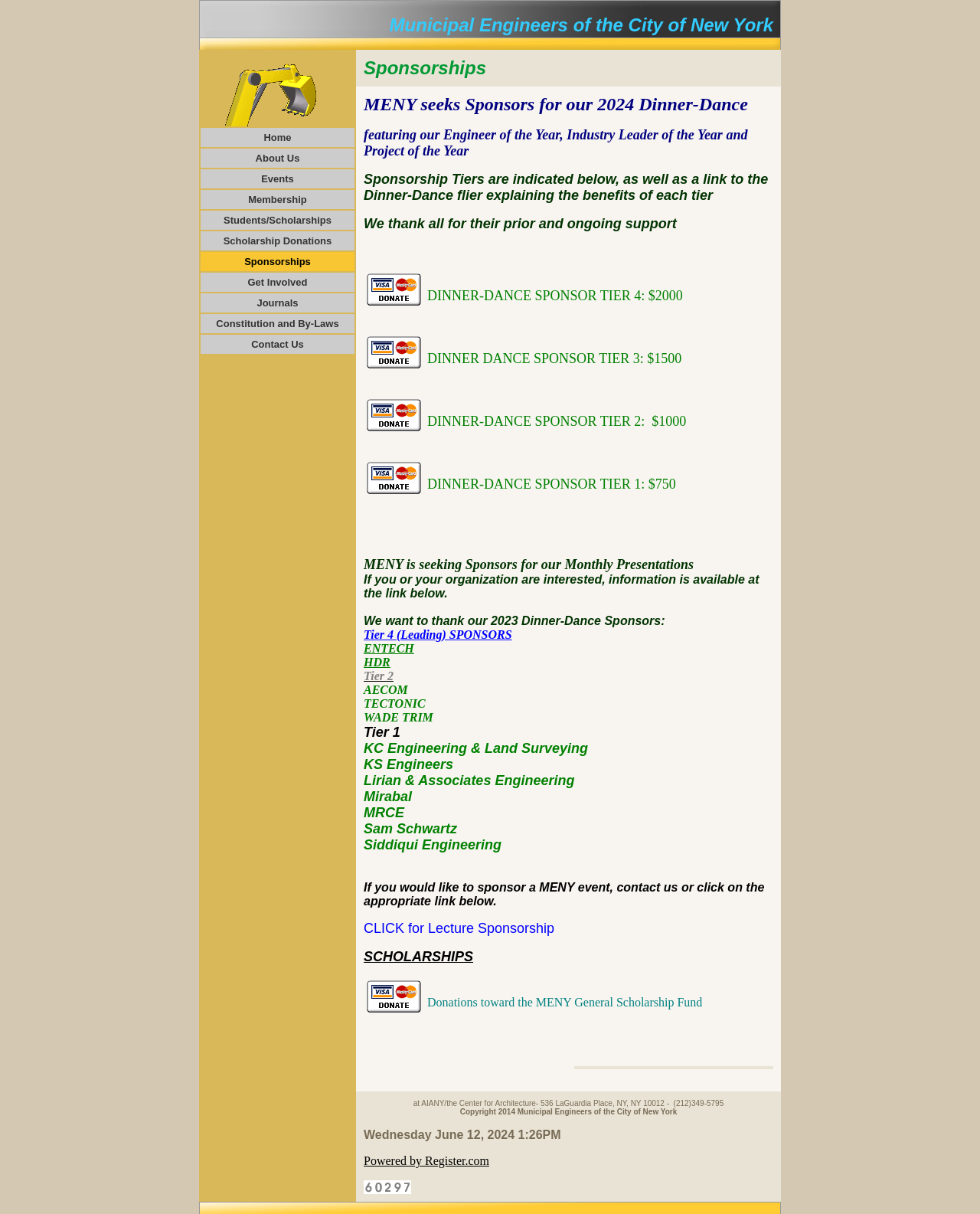Determine the bounding box coordinates of the clickable element to complete this instruction: "Make a payment with PayPal". Provide the coordinates in the format of four float numbers between 0 and 1, [left, top, right, bottom].

[0.374, 0.225, 0.43, 0.252]